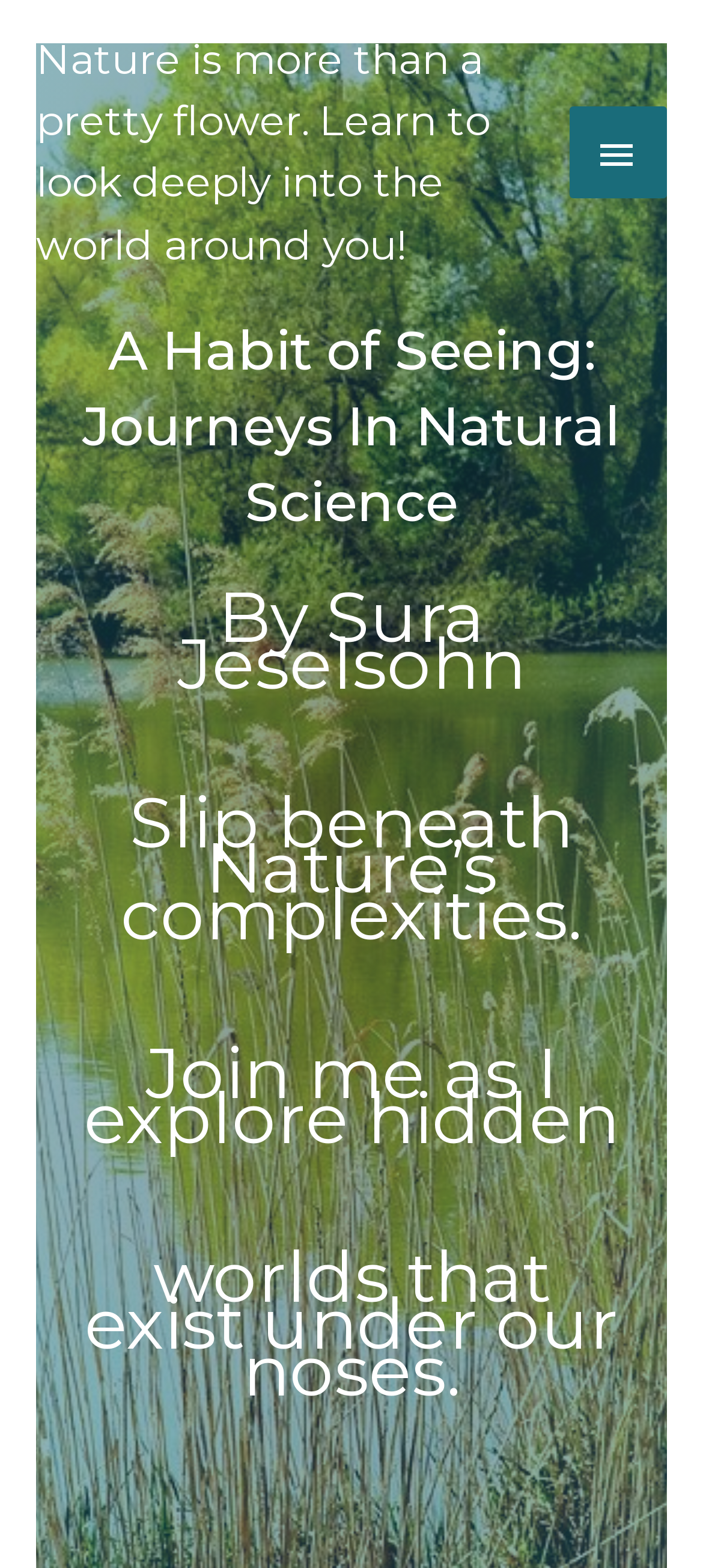What is the tone of the quote on the page?
Please answer using one word or phrase, based on the screenshot.

Reflective